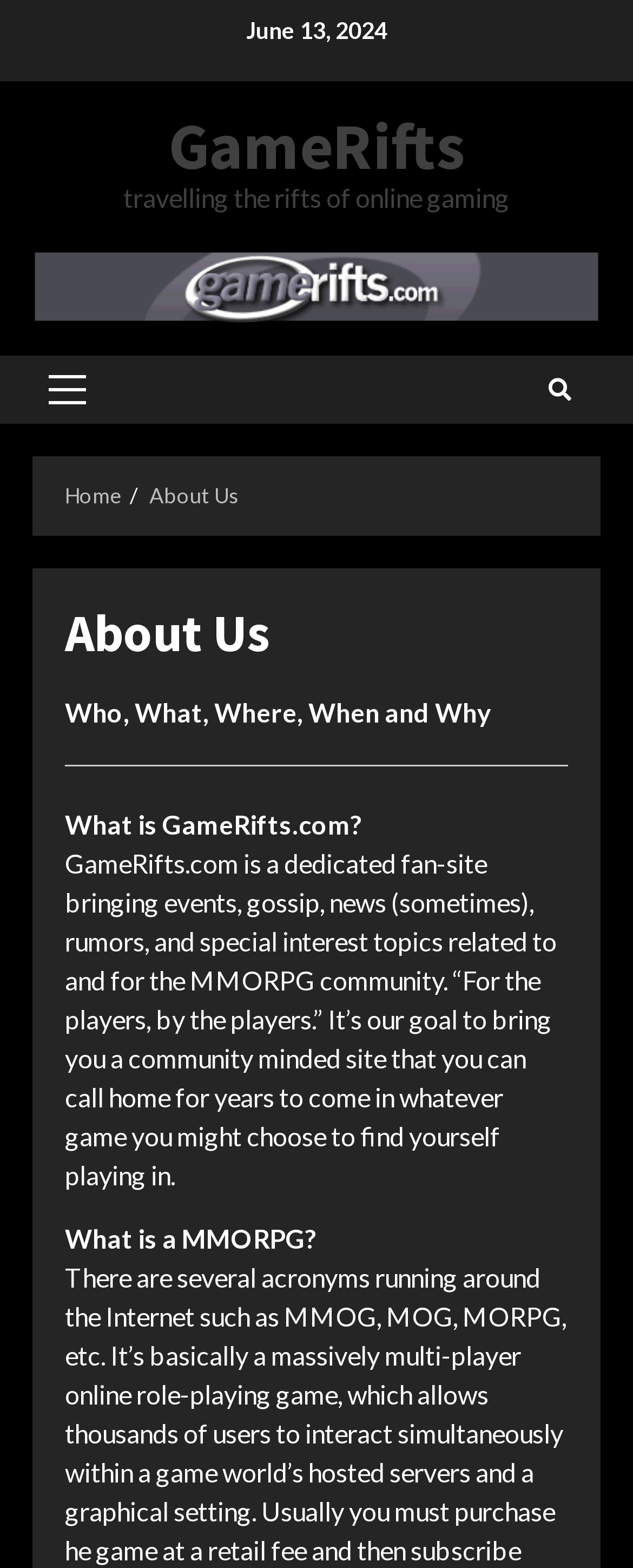What type of content does GameRifts.com provide?
Refer to the image and respond with a one-word or short-phrase answer.

Events, gossip, news, rumors, and special interest topics